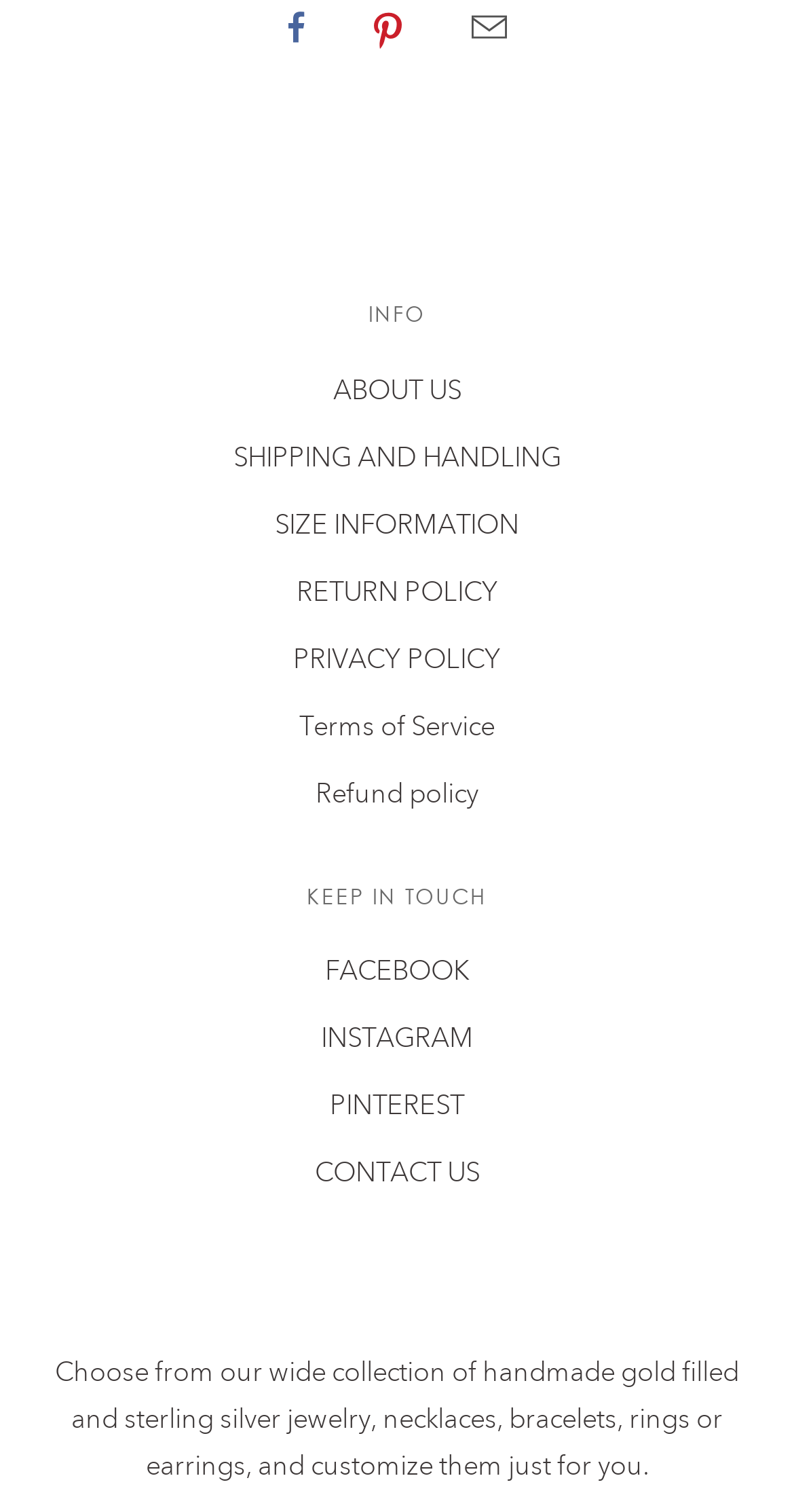Find and indicate the bounding box coordinates of the region you should select to follow the given instruction: "Get size information".

[0.346, 0.336, 0.654, 0.358]